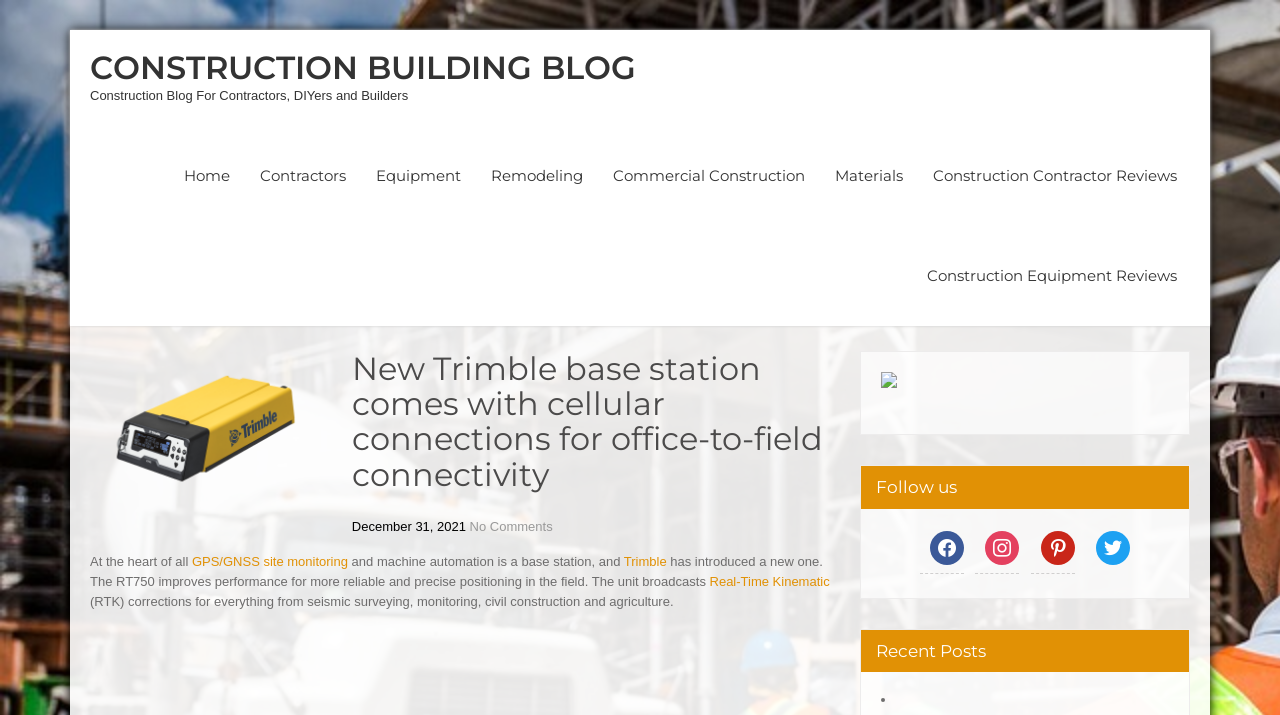Generate a thorough explanation of the webpage's elements.

The webpage is a blog post about a new Trimble base station with cellular connections for office-to-field connectivity in the construction industry. At the top, there is a heading "CONSTRUCTION BUILDING BLOG" followed by a link to the blog's homepage. Below this, there is a static text "Construction Blog For Contractors, DIYers and Builders". 

To the right of the blog title, there are several links to different categories, including "Home", "Contractors", "Equipment", "Remodeling", "Commercial Construction", "Materials", and "Construction Contractor Reviews". 

Below the category links, there is a header with the title of the blog post "New Trimble base station comes with cellular connections for office-to-field connectivity". The post is dated "December 31, 2021" and has no comments. 

The blog post content starts with a sentence "At the heart of all" followed by a link to "GPS/GNSS site monitoring" and then continues with a description of the new Trimble base station, the RT750, which improves performance for more reliable and precise positioning in the field. The text also mentions that the unit broadcasts Real-Time Kinematic (RTK) corrections for various applications.

To the right of the blog post content, there is an image. 

At the bottom of the page, there are social media links to follow the blog on Facebook, Instagram, Pinterest, and Twitter, as well as a section titled "Recent Posts" with a list of recent articles.